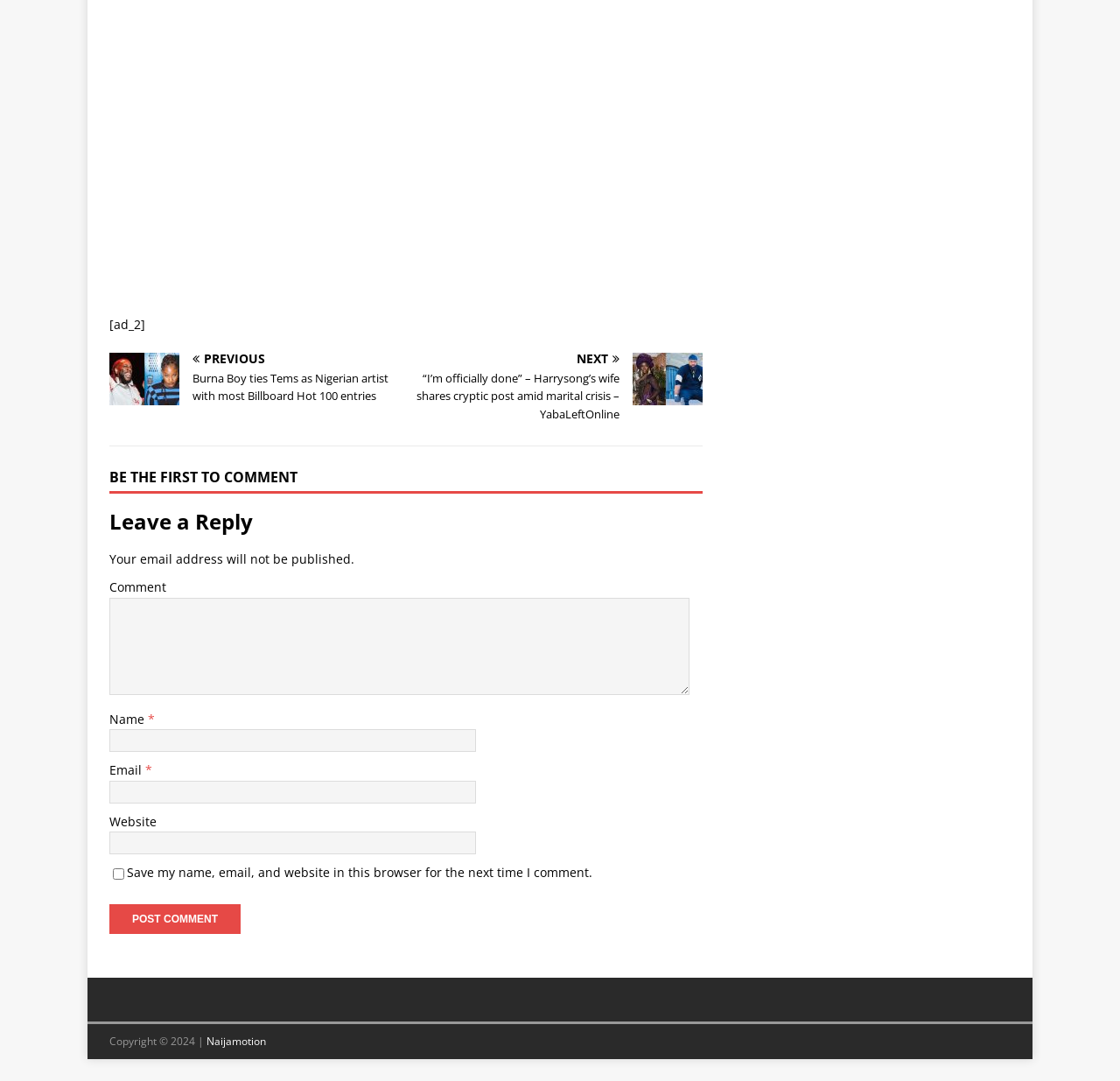Locate the bounding box coordinates of the area where you should click to accomplish the instruction: "Visit the 'Naijamotion' website".

[0.184, 0.957, 0.238, 0.97]